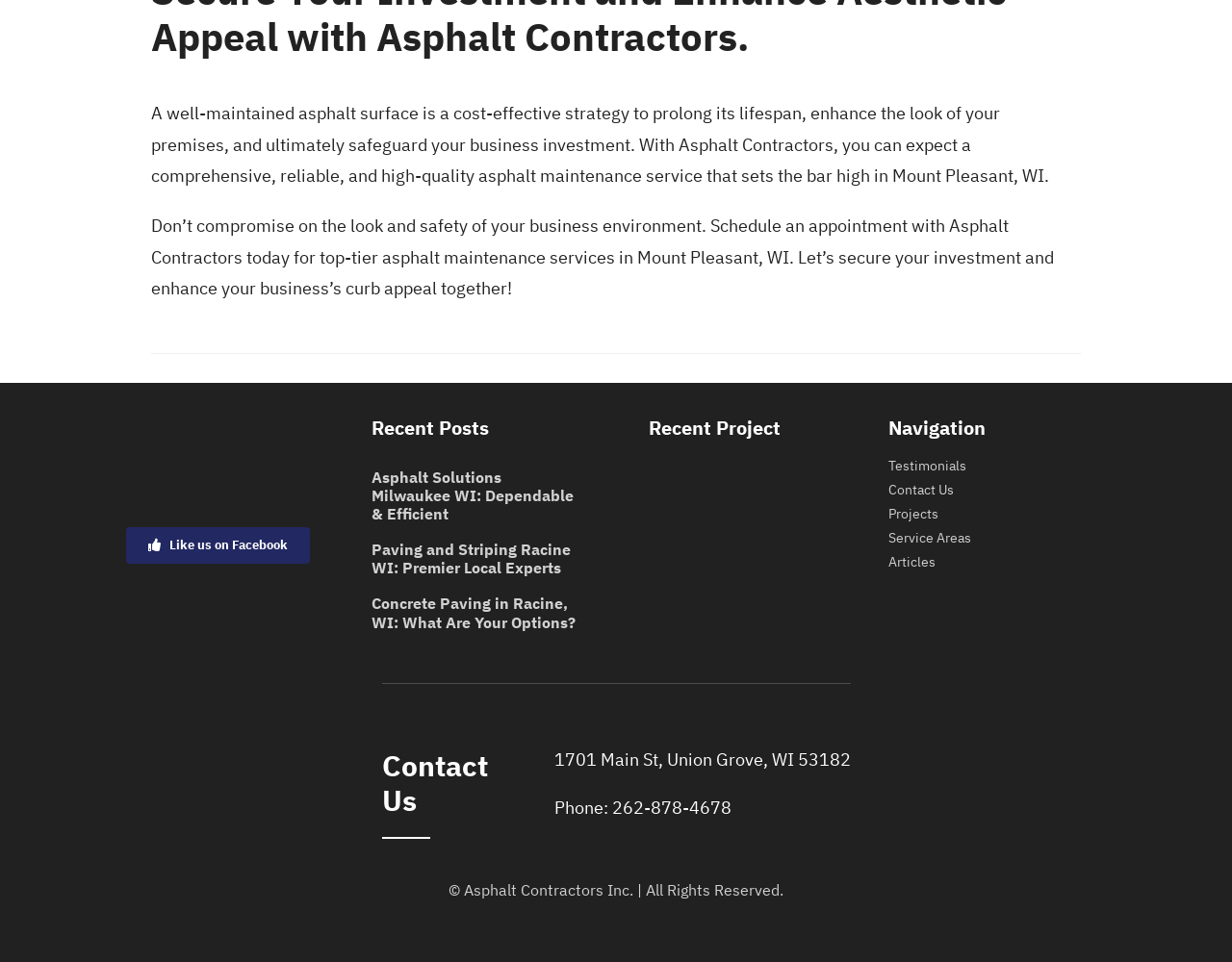Determine the bounding box coordinates of the clickable element to complete this instruction: "Call 262-878-4678". Provide the coordinates in the format of four float numbers between 0 and 1, [left, top, right, bottom].

[0.45, 0.828, 0.593, 0.851]